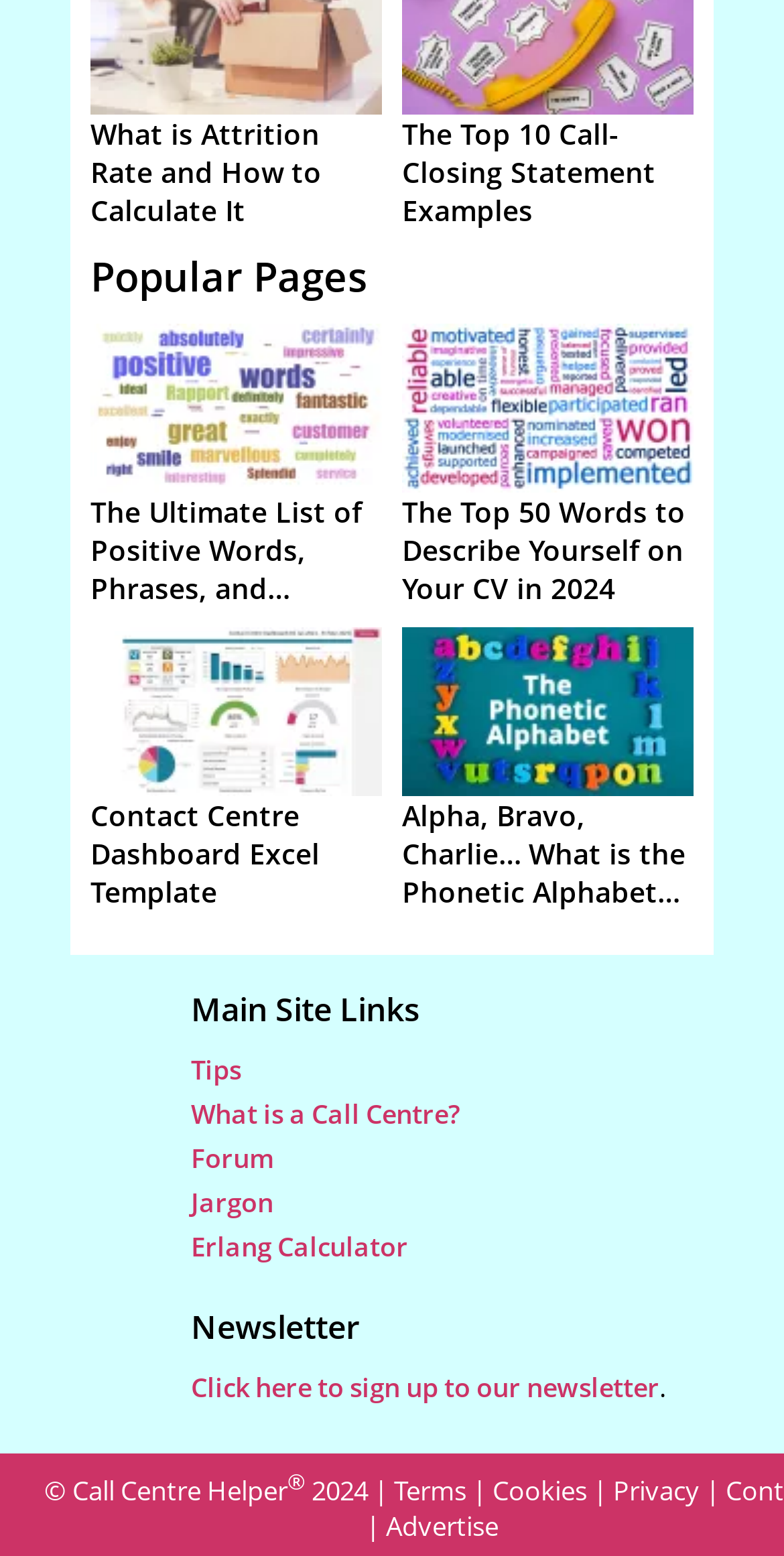Return the bounding box coordinates of the UI element that corresponds to this description: "Privacy". The coordinates must be given as four float numbers in the range of 0 and 1, [left, top, right, bottom].

[0.782, 0.946, 0.892, 0.97]